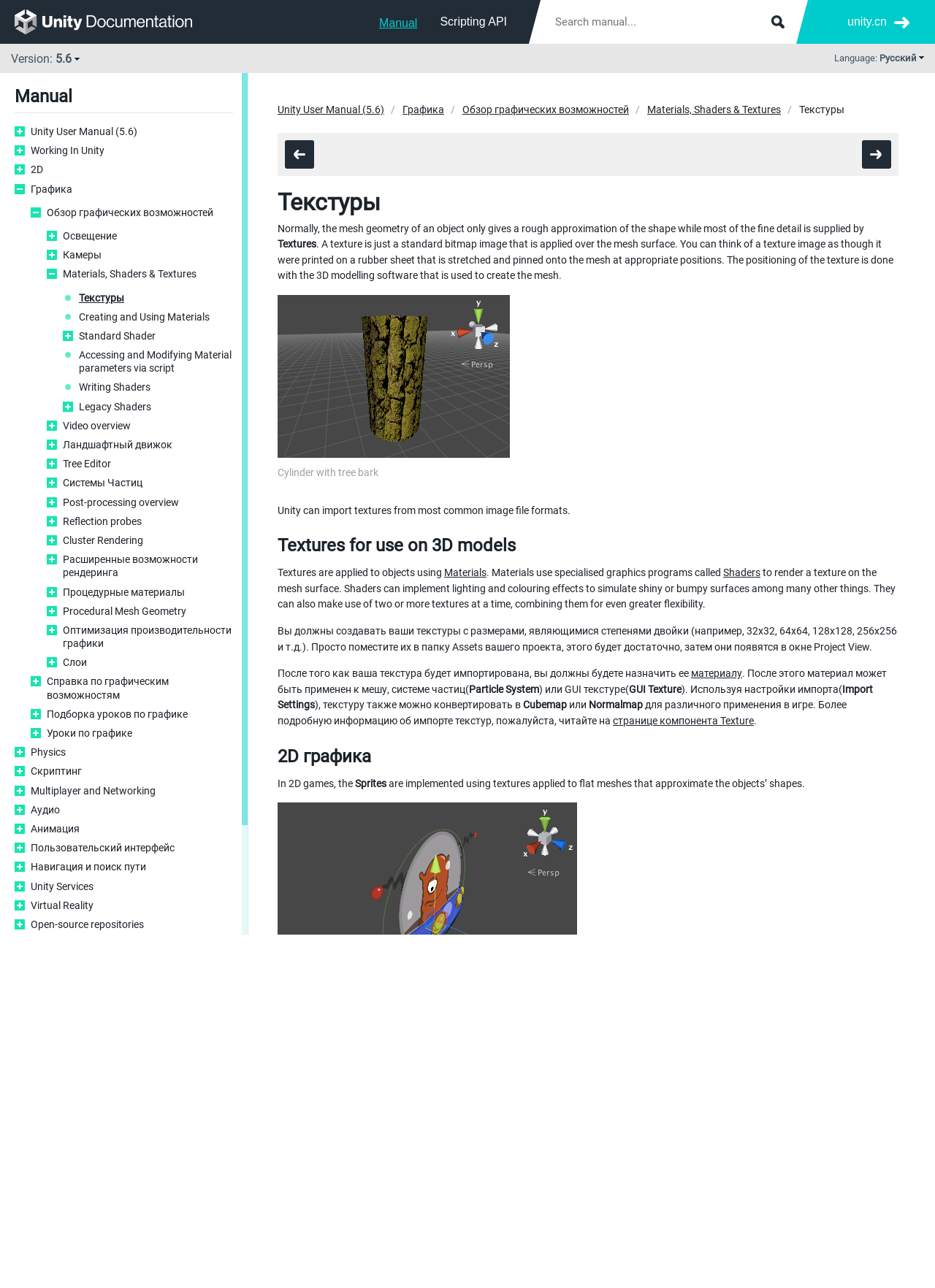Determine the bounding box coordinates for the area that should be clicked to carry out the following instruction: "Click on Creating and Using Materials".

[0.084, 0.241, 0.249, 0.251]